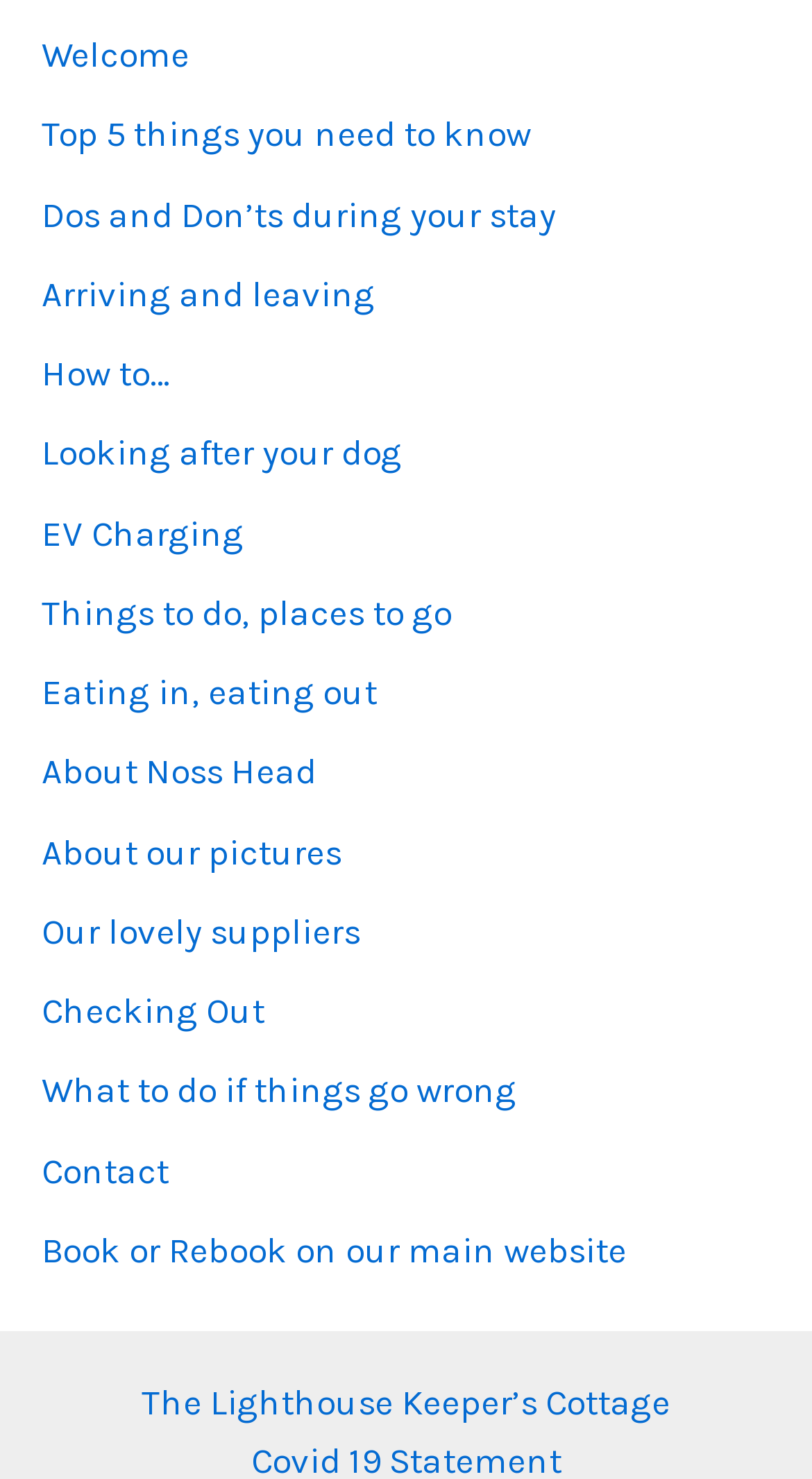Locate the bounding box coordinates of the element you need to click to accomplish the task described by this instruction: "Click the Twitter link".

None